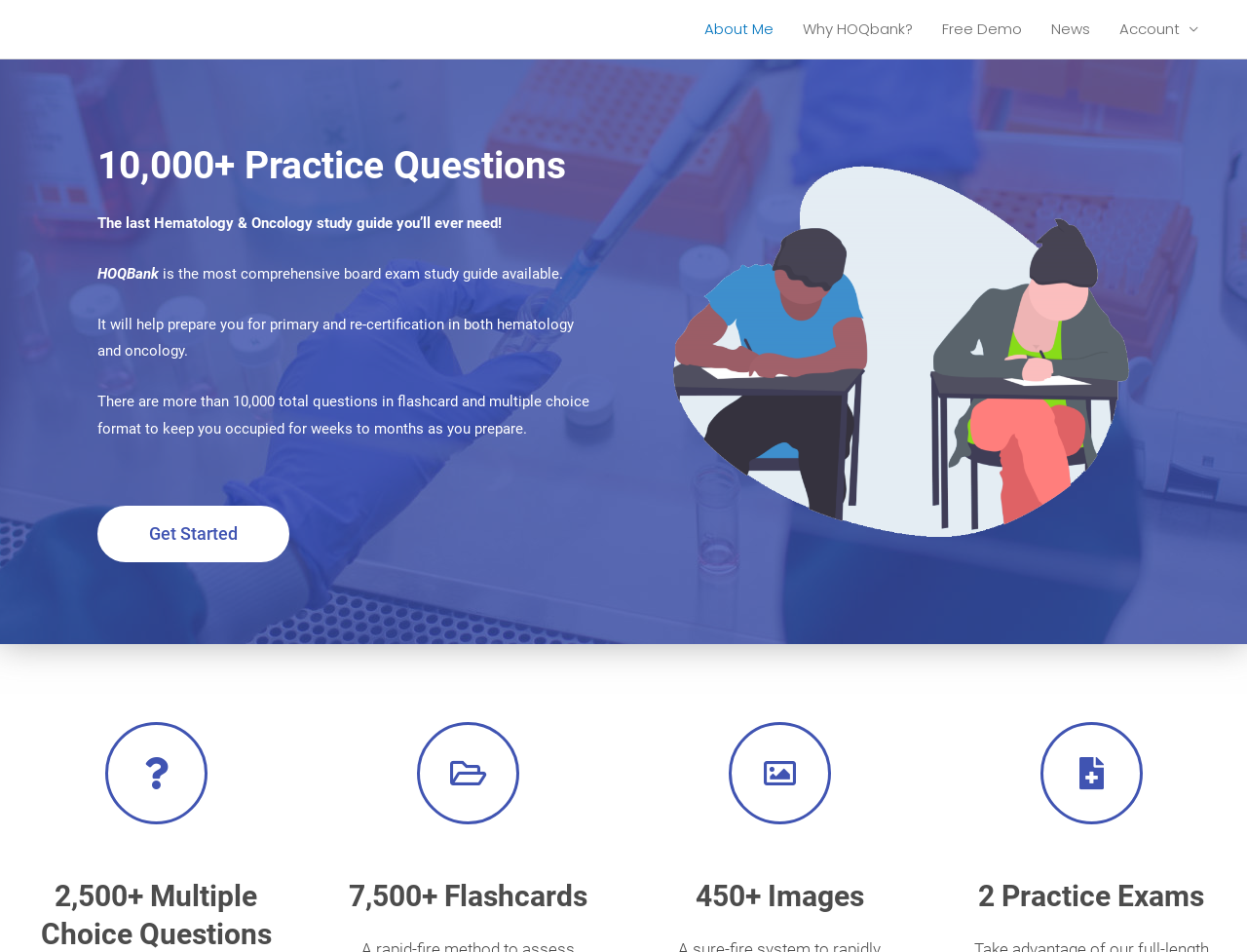Provide the bounding box coordinates of the HTML element this sentence describes: "News". The bounding box coordinates consist of four float numbers between 0 and 1, i.e., [left, top, right, bottom].

[0.831, 0.0, 0.886, 0.061]